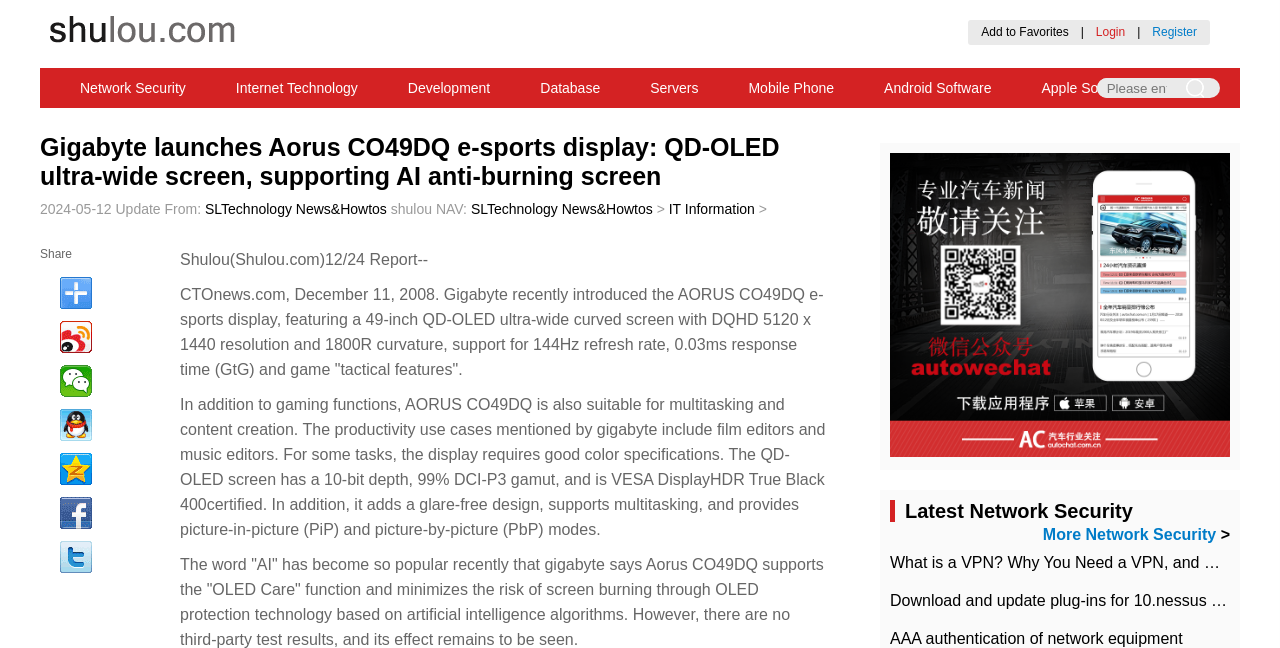What is the name of the website that published this article?
By examining the image, provide a one-word or phrase answer.

CTOnews.com